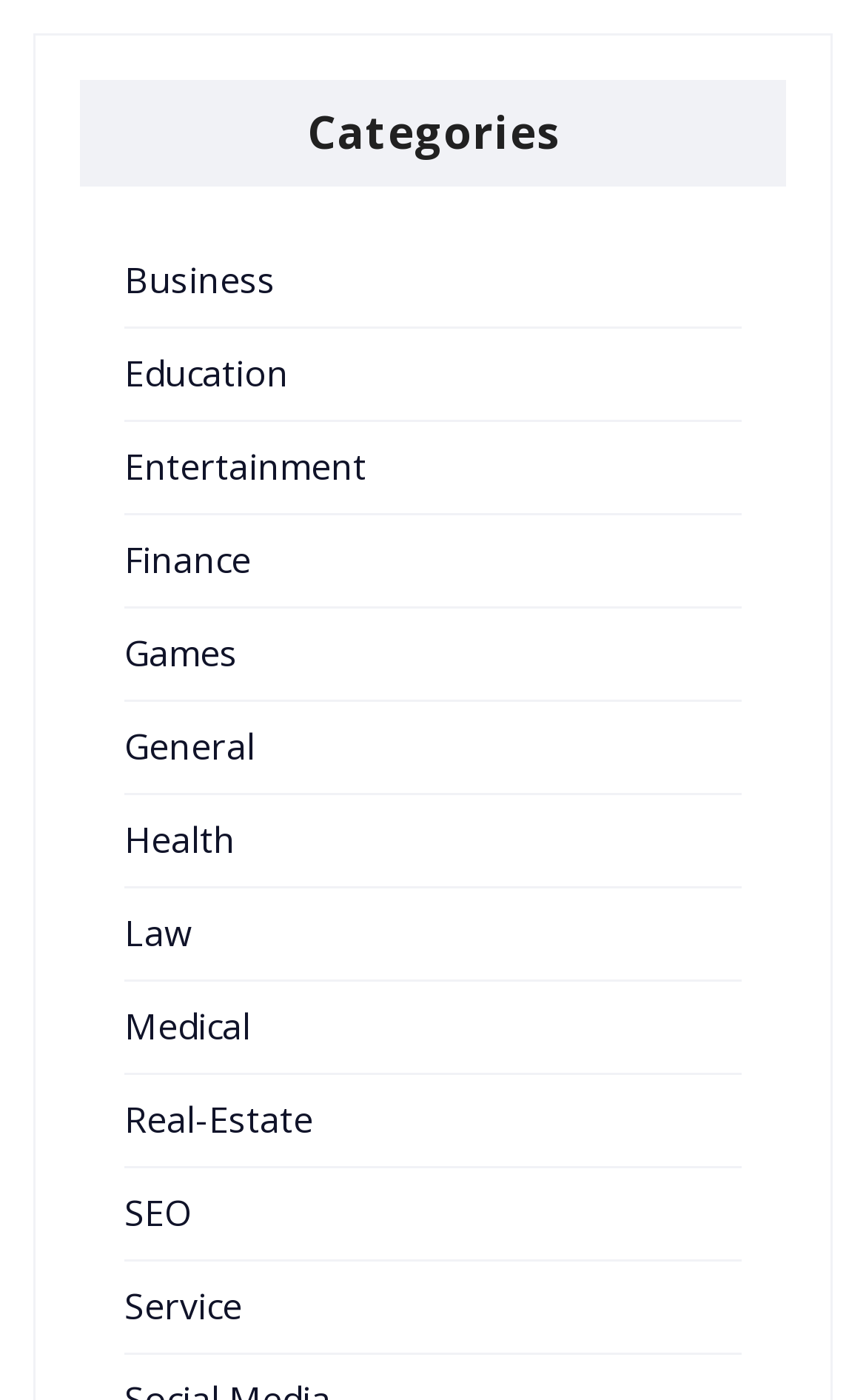Please identify the bounding box coordinates of the element's region that should be clicked to execute the following instruction: "Click on Business category". The bounding box coordinates must be four float numbers between 0 and 1, i.e., [left, top, right, bottom].

[0.144, 0.183, 0.318, 0.217]